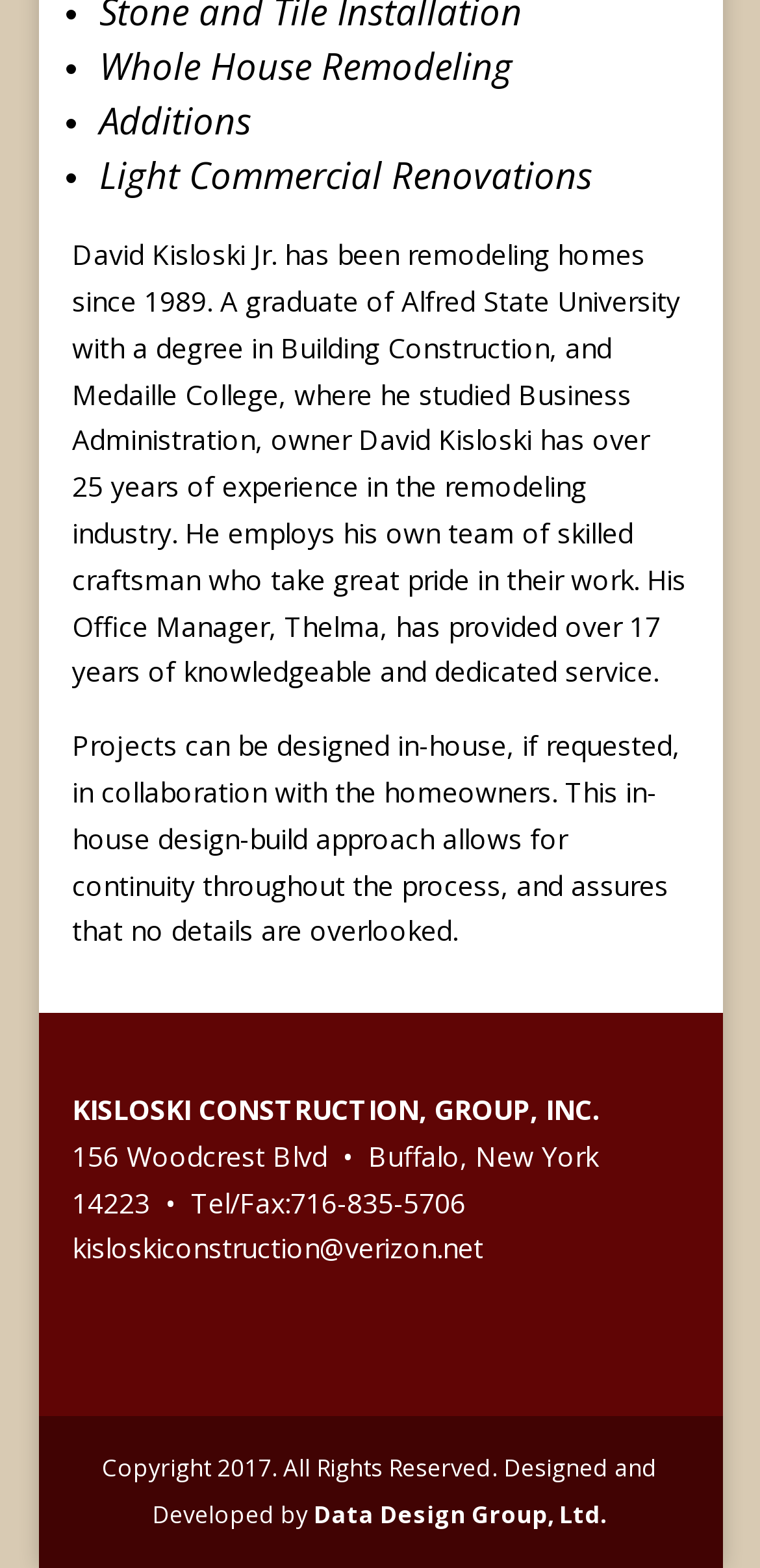What is the address of Kisloski Construction?
Refer to the image and provide a thorough answer to the question.

The address of Kisloski Construction can be found in the static text element, which provides the address as 156 Woodcrest Blvd, Buffalo, New York 14223.